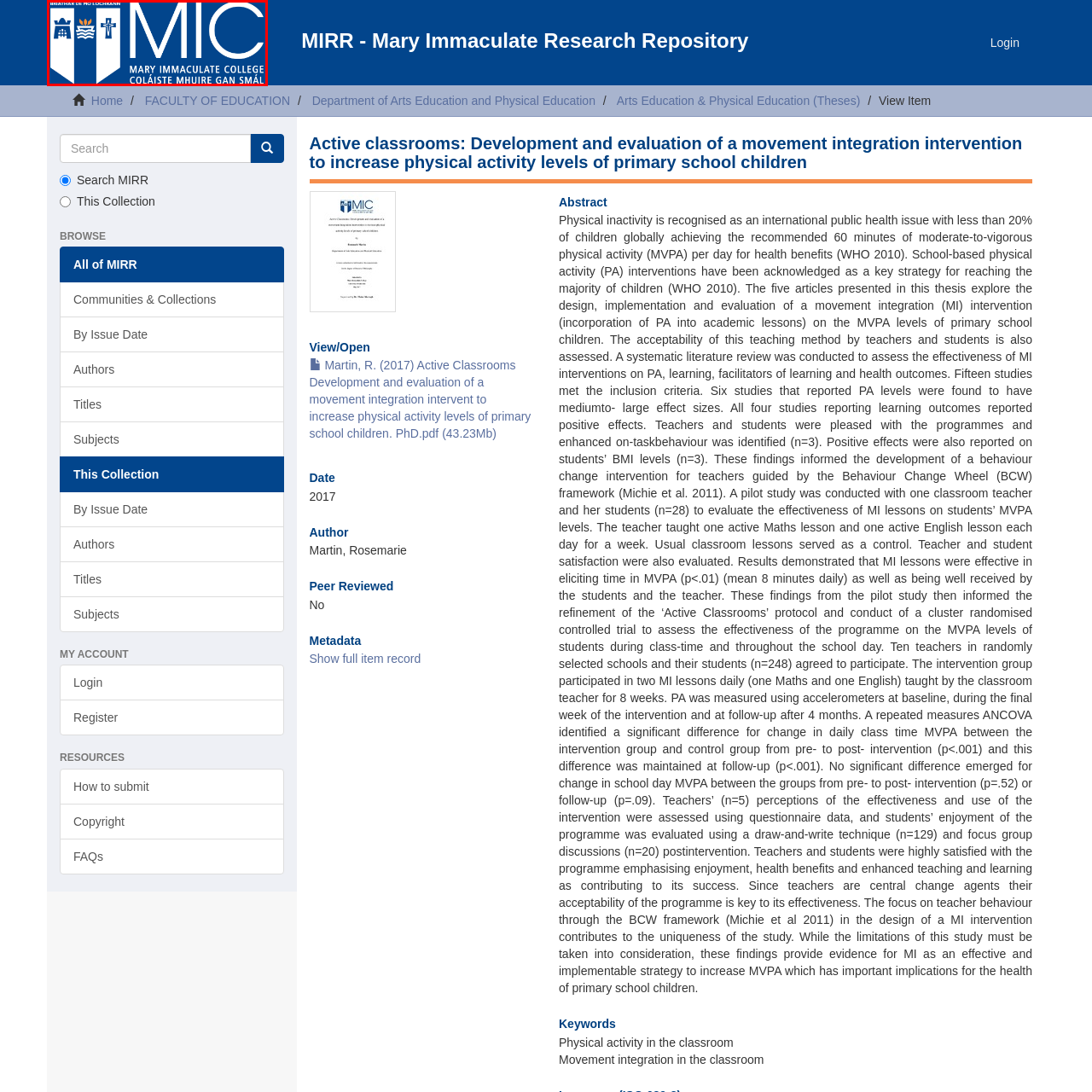What does the sun above waves symbolize?
Review the image area surrounded by the red bounding box and give a detailed answer to the question.

The logo incorporates symbolic elements, and the sun above waves is one such element, which represents light, signifying the pursuit of knowledge and understanding.